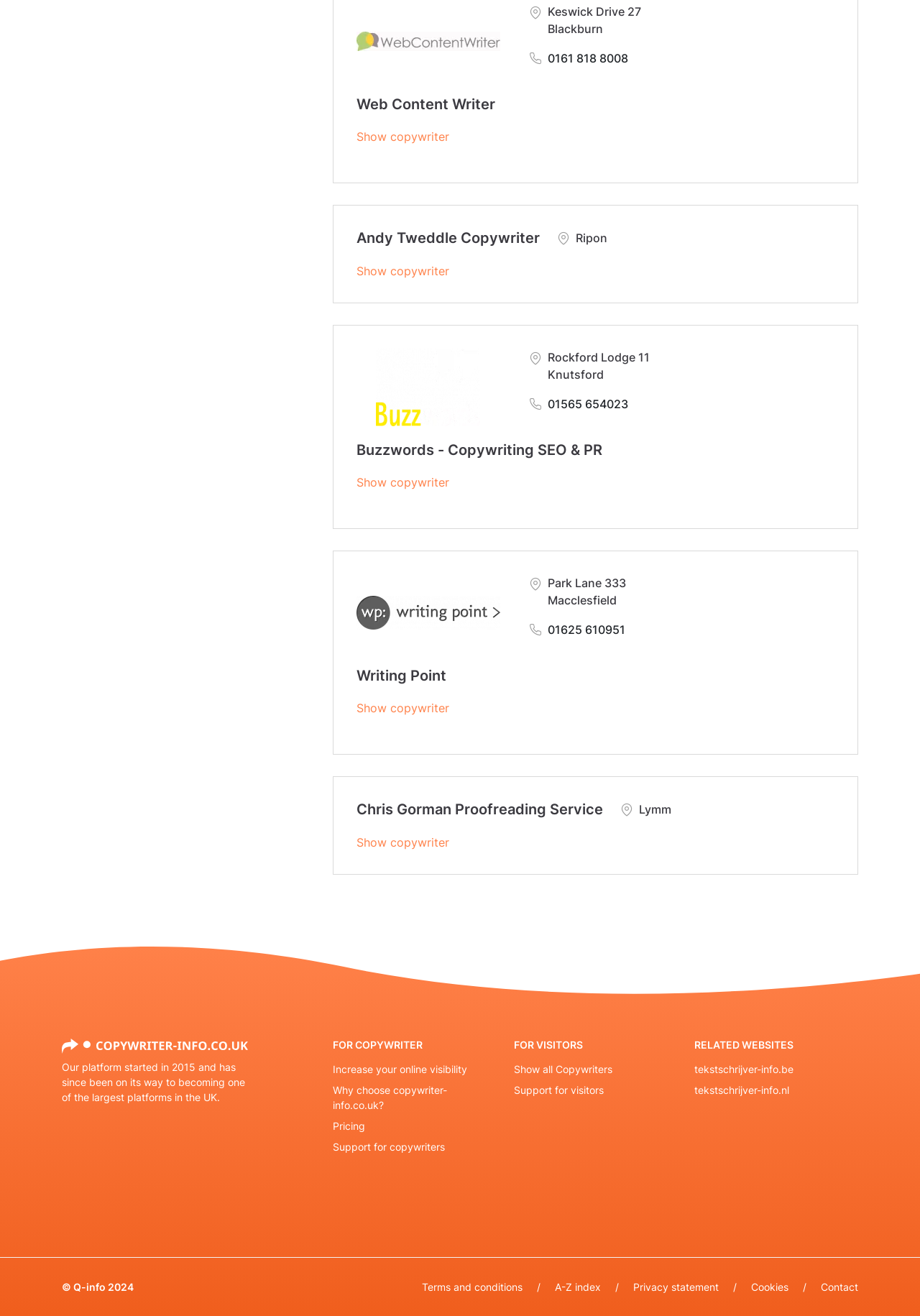What is the phone number of the first copywriter?
Refer to the image and respond with a one-word or short-phrase answer.

0161 818 8008